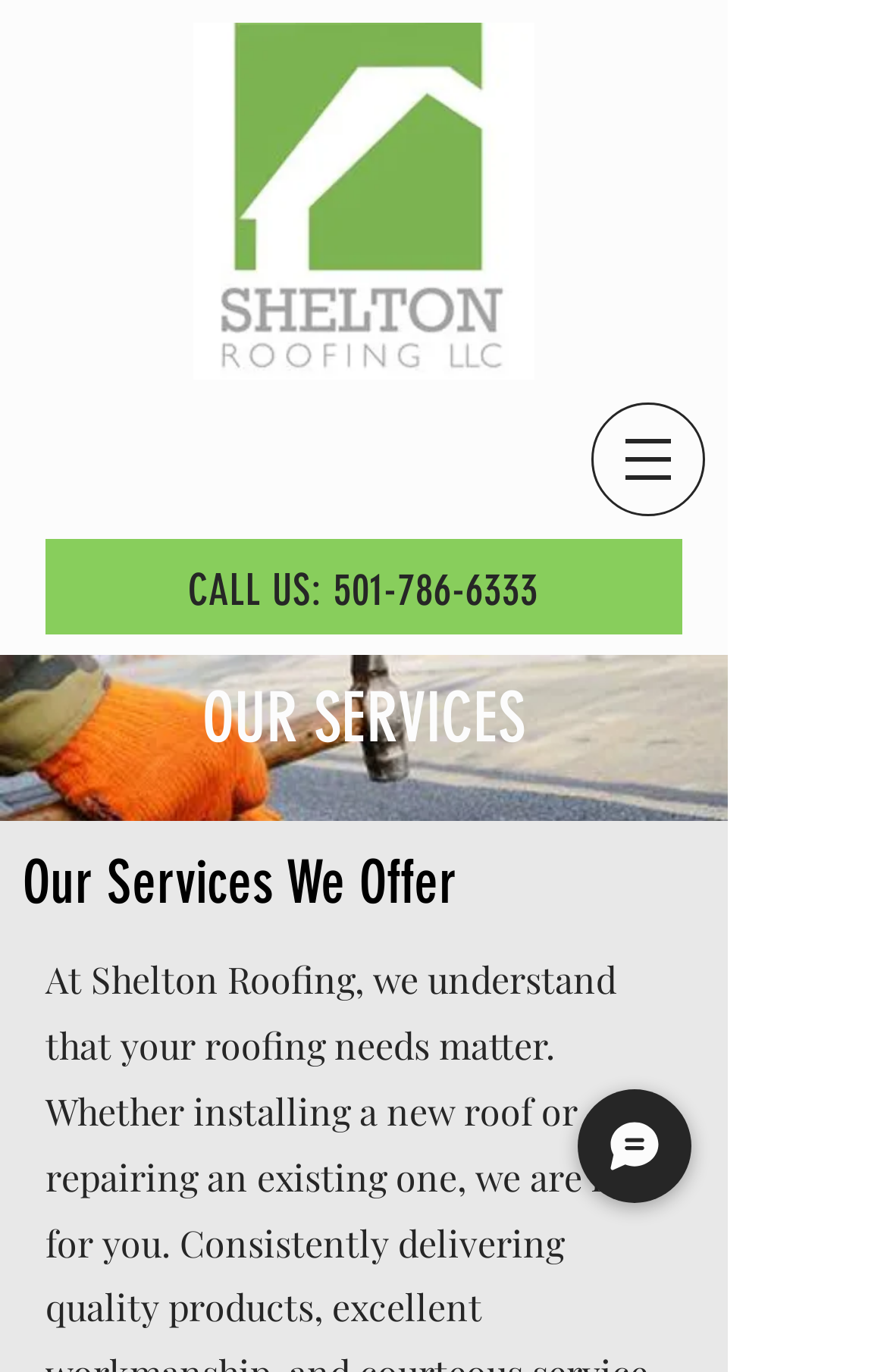With reference to the screenshot, provide a detailed response to the question below:
Is there a chat feature available?

I found a button element with the text 'Chat' at the bottom of the webpage, which suggests that a chat feature is available.